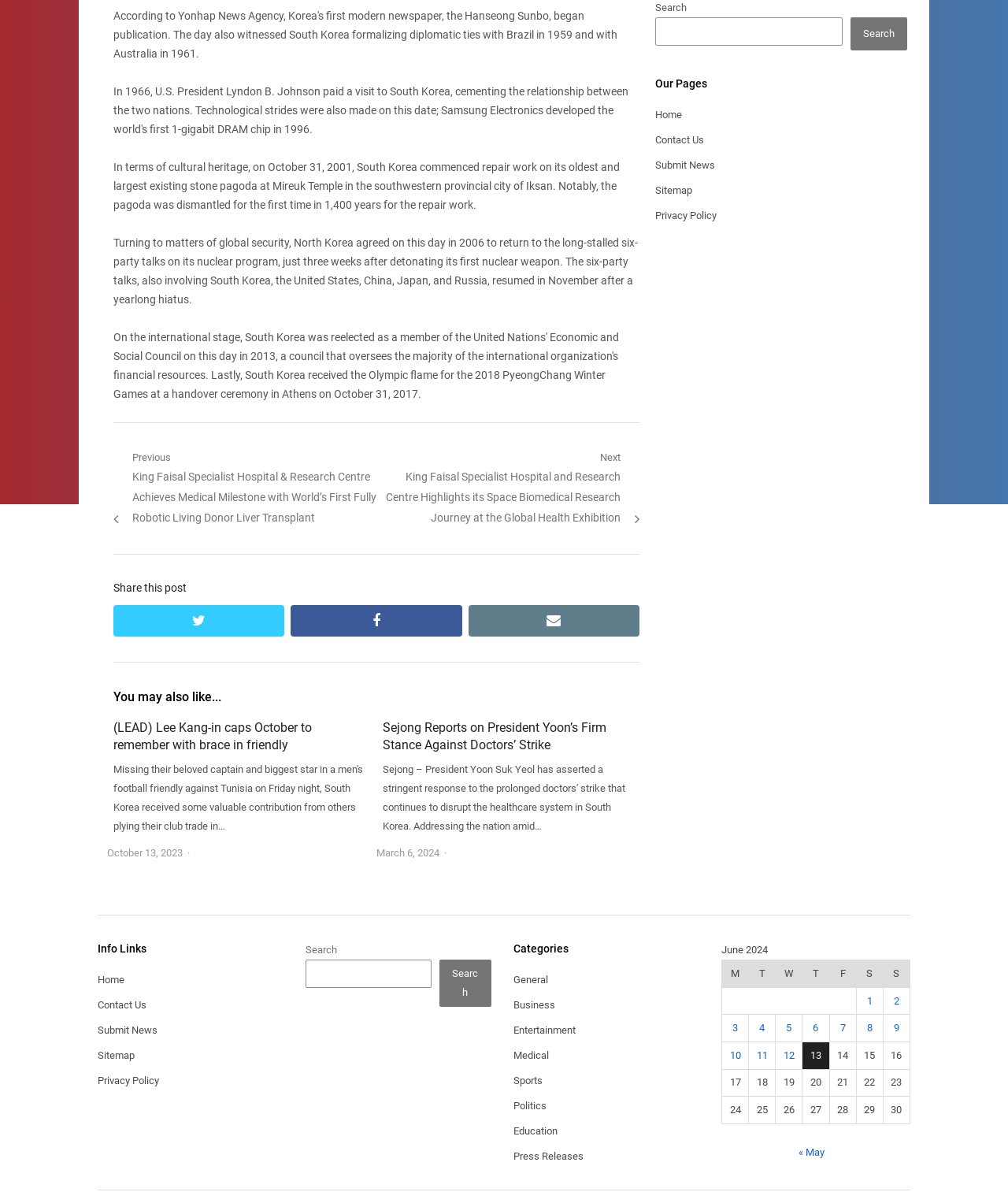Please find the bounding box for the UI component described as follows: "parent_node: Search name="s"".

[0.65, 0.015, 0.836, 0.038]